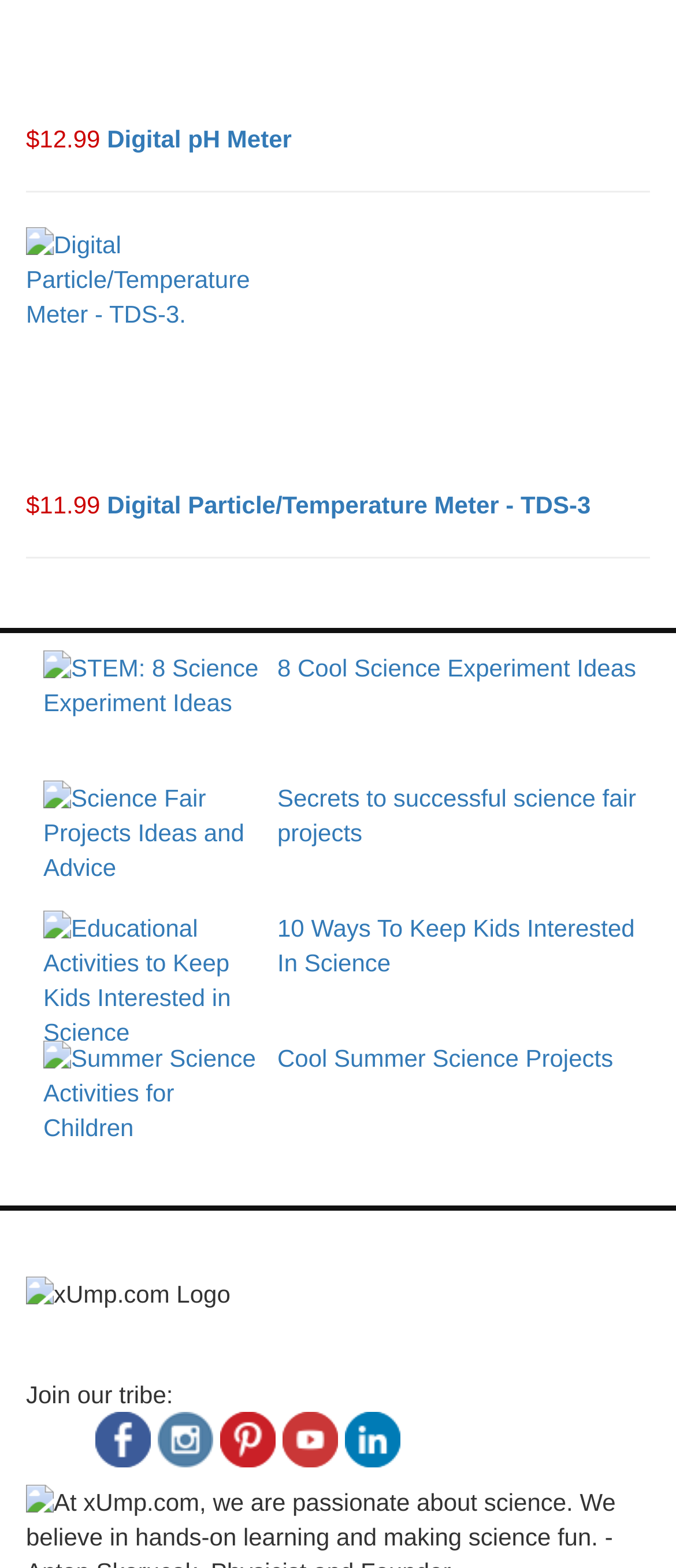Identify and provide the bounding box for the element described by: "aria-label="pinterest" title="xUmp.com Instagram Board"".

[0.325, 0.901, 0.407, 0.936]